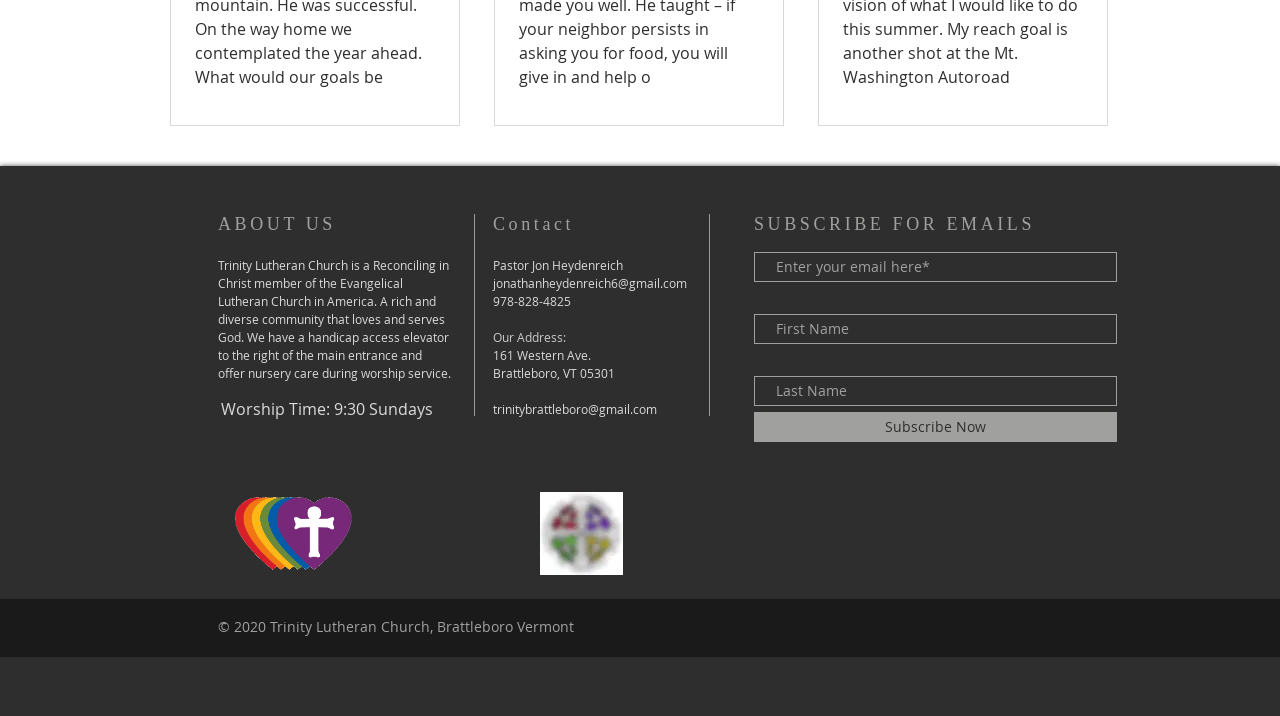Find the bounding box coordinates for the HTML element specified by: "aria-label="Our YouTube Channel"".

[0.842, 0.853, 0.864, 0.892]